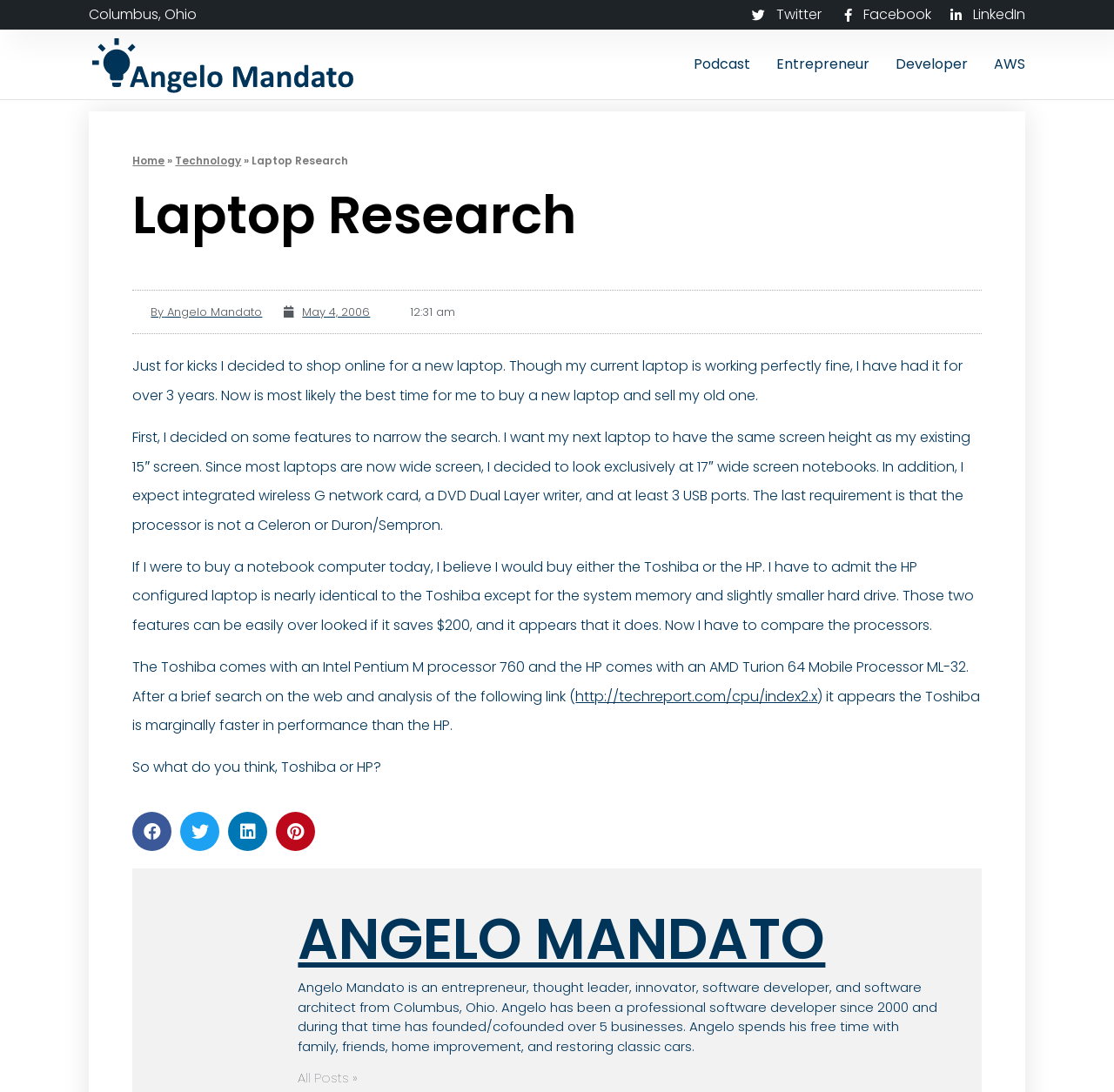Carefully examine the image and provide an in-depth answer to the question: What is the author's current location?

I found the answer by looking at the static text element 'Columbus, Ohio' at the top of the webpage, which is likely to be the author's current location.